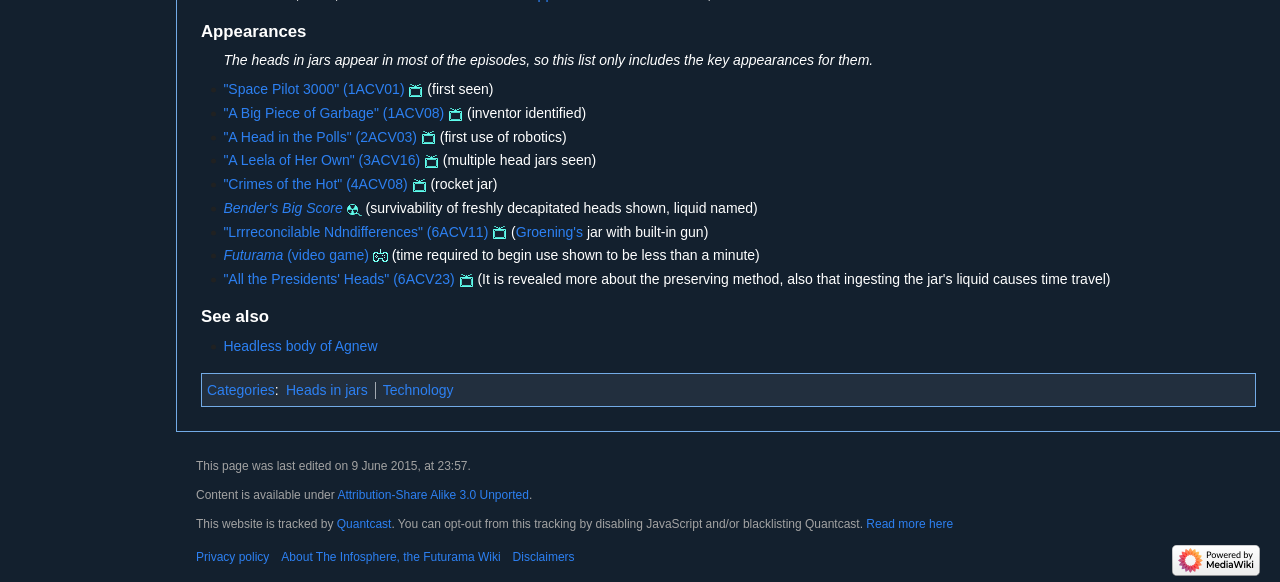How many episodes are listed where heads in jars appear?
Based on the screenshot, give a detailed explanation to answer the question.

There are 5 episodes listed where heads in jars appear, which are 'Space Pilot 3000' (1ACV01), 'A Big Piece of Garbage' (1ACV08), 'A Head in the Polls' (2ACV03), 'A Leela of Her Own' (3ACV16), and 'Lrrreconcilable Ndndifferences' (6ACV11).